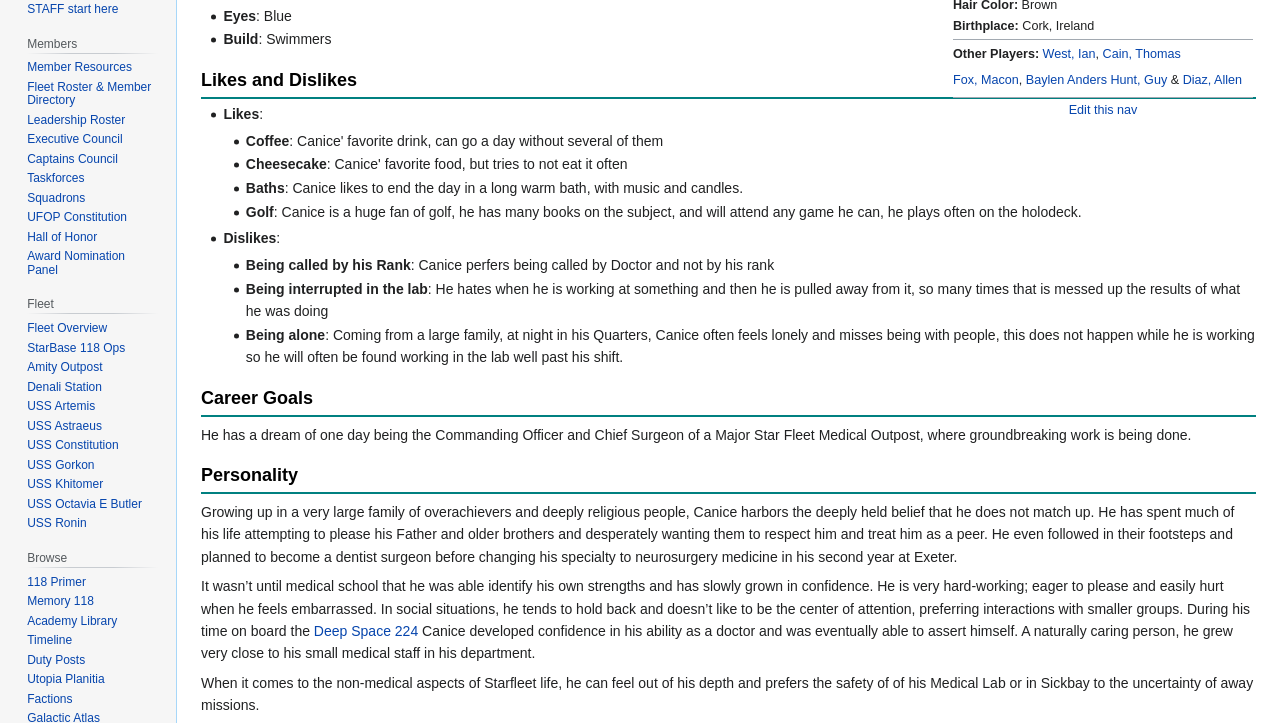Based on the description "Hunt, Guy", find the bounding box of the specified UI element.

[0.868, 0.101, 0.912, 0.121]